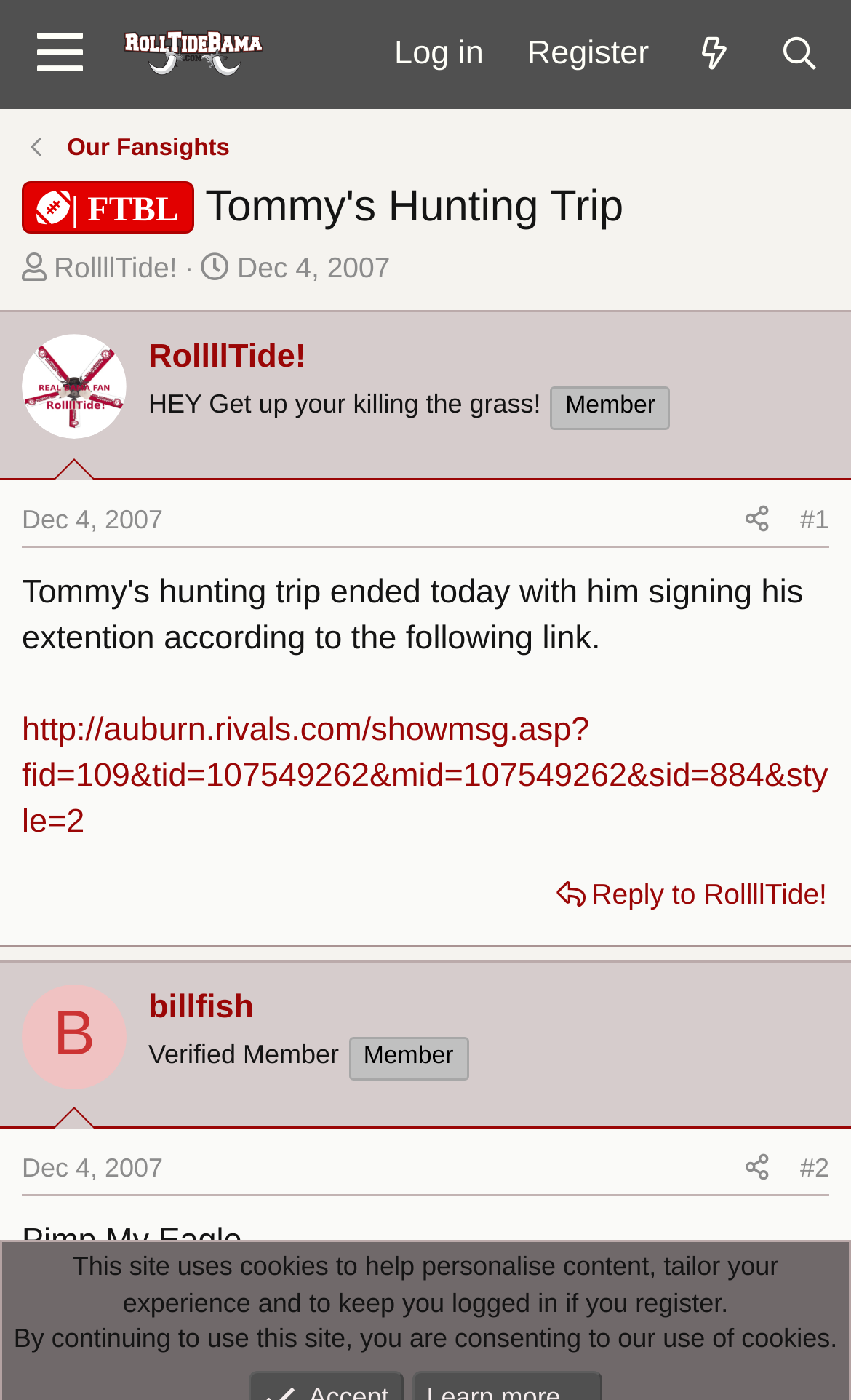What is the name of the thread starter?
Using the visual information, reply with a single word or short phrase.

RollllTide!